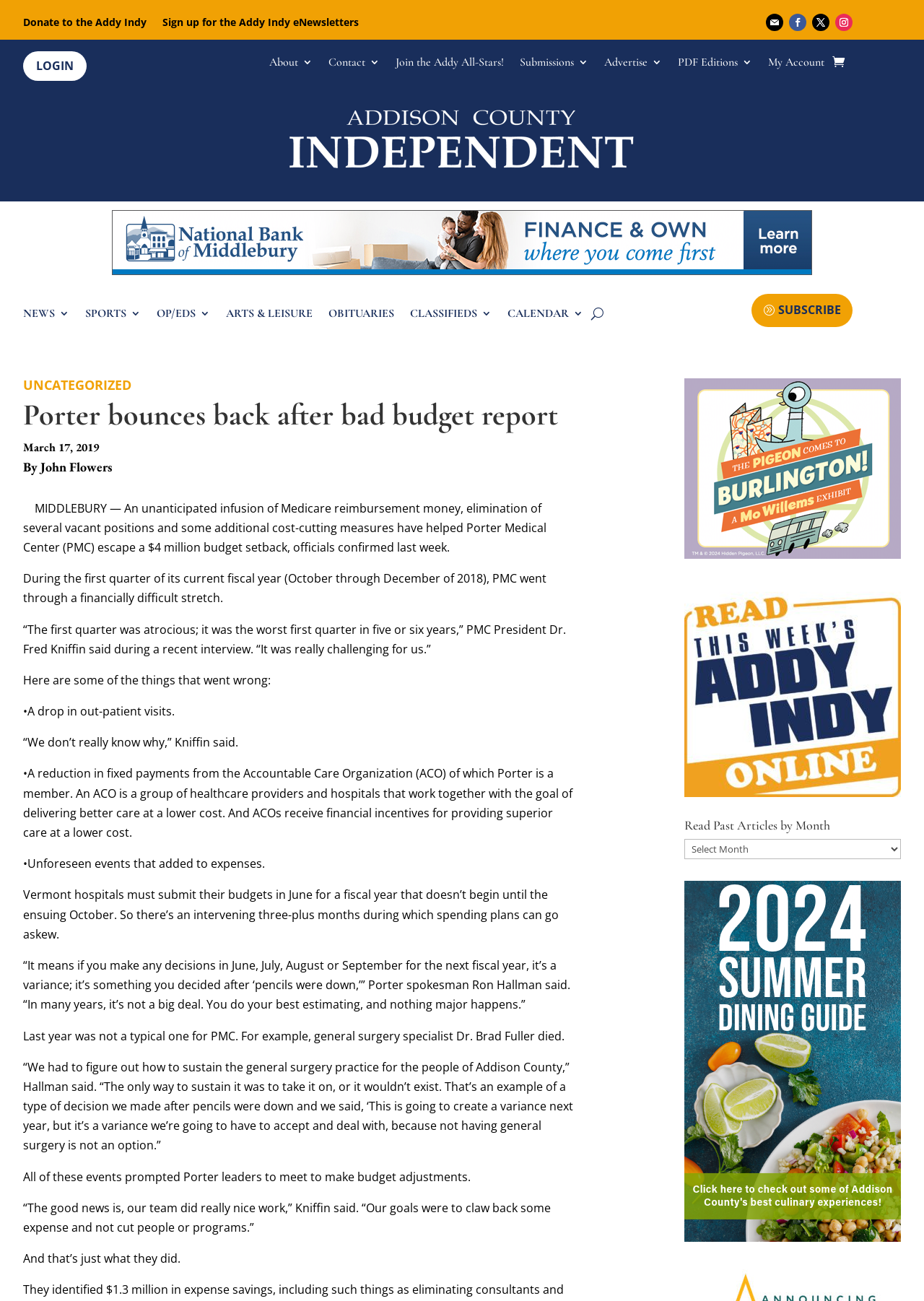Using the information in the image, could you please answer the following question in detail:
What was one of the unforeseen events that added to expenses?

The article mentions that 'general surgery specialist Dr. Brad Fuller died' as one of the unforeseen events that added to expenses, indicating that his death was an unexpected event that affected the budget.